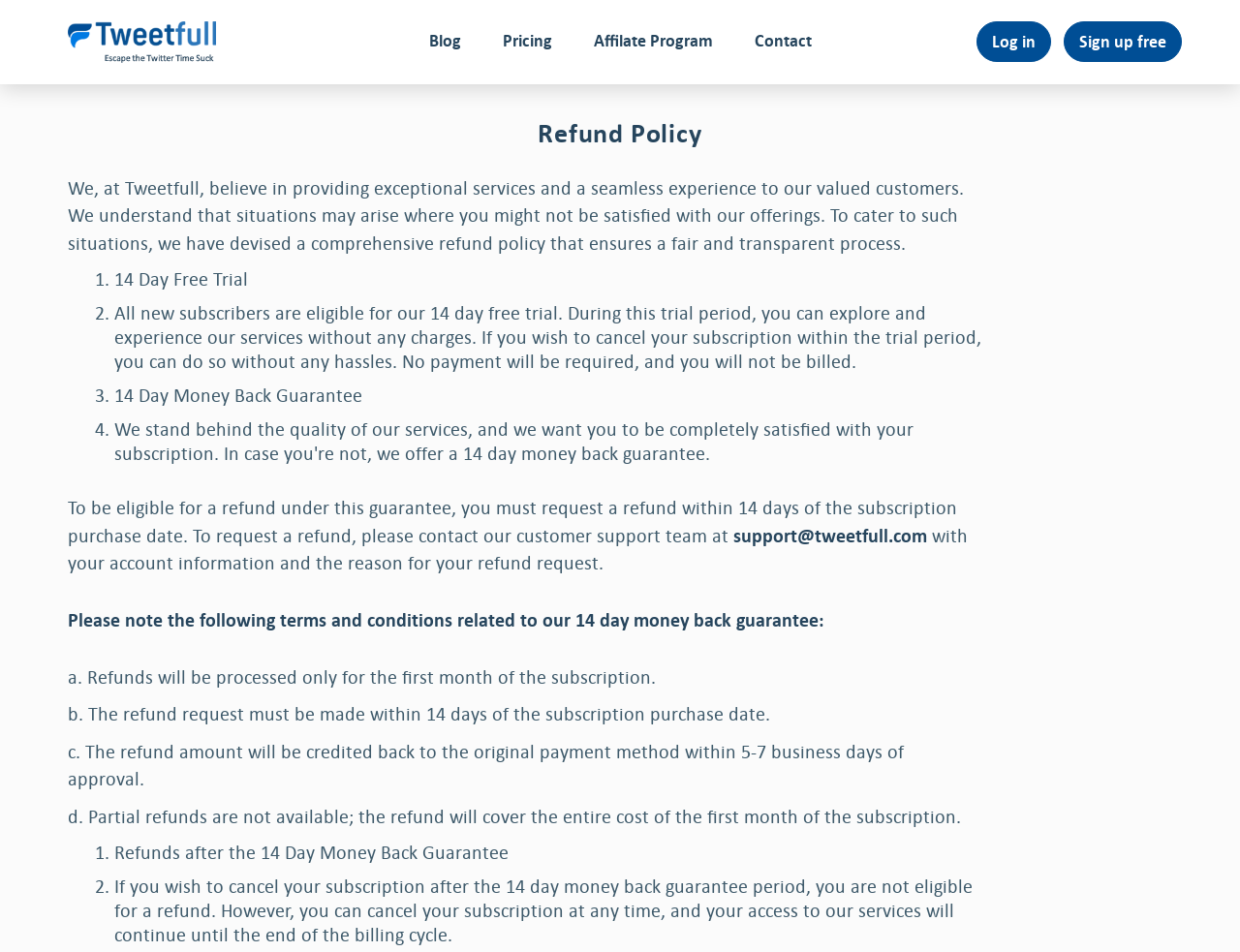Please find and report the bounding box coordinates of the element to click in order to perform the following action: "Contact support". The coordinates should be expressed as four float numbers between 0 and 1, in the format [left, top, right, bottom].

[0.593, 0.018, 0.67, 0.067]